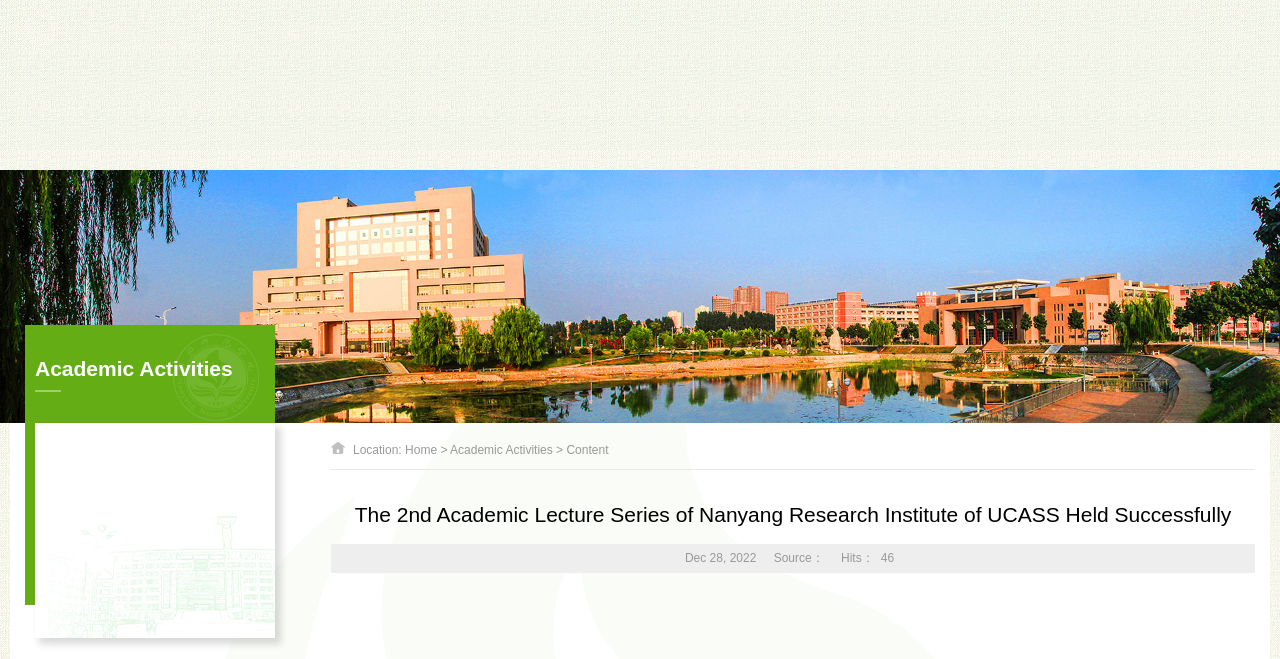Using the webpage screenshot and the element description Home, determine the bounding box coordinates. Specify the coordinates in the format (top-left x, top-left y, bottom-right x, bottom-right y) with values ranging from 0 to 1.

[0.032, 0.137, 0.066, 0.258]